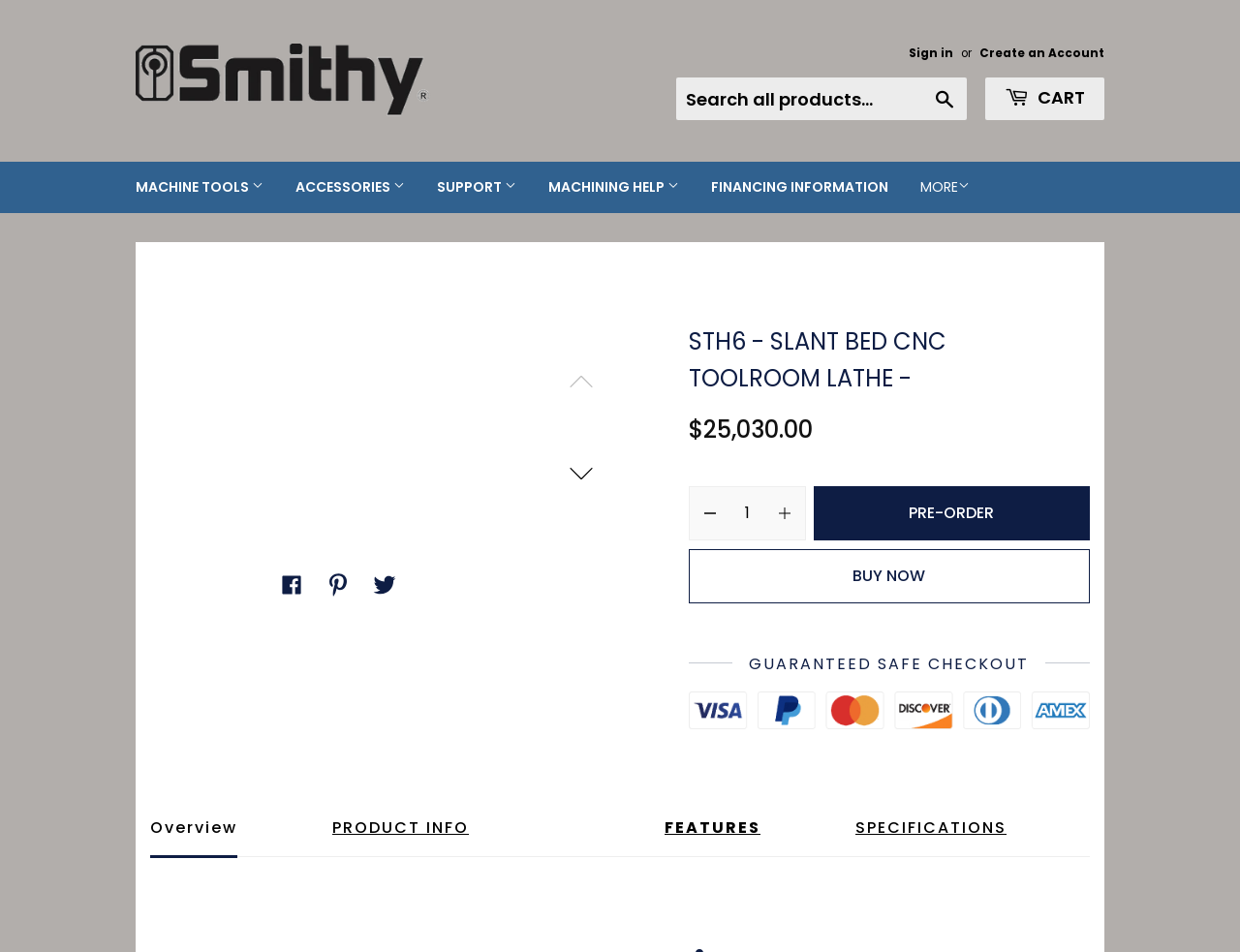Please provide a detailed answer to the question below based on the screenshot: 
How many types of machine tools are listed?

I counted the number of top-level menu items under 'MACHINE TOOLS' and found four: 'Granite XT 3-in-1', 'Midas Combo Machines', 'Manual Lathes', and 'Manual Mill'. Therefore, there are four types of machine tools listed.